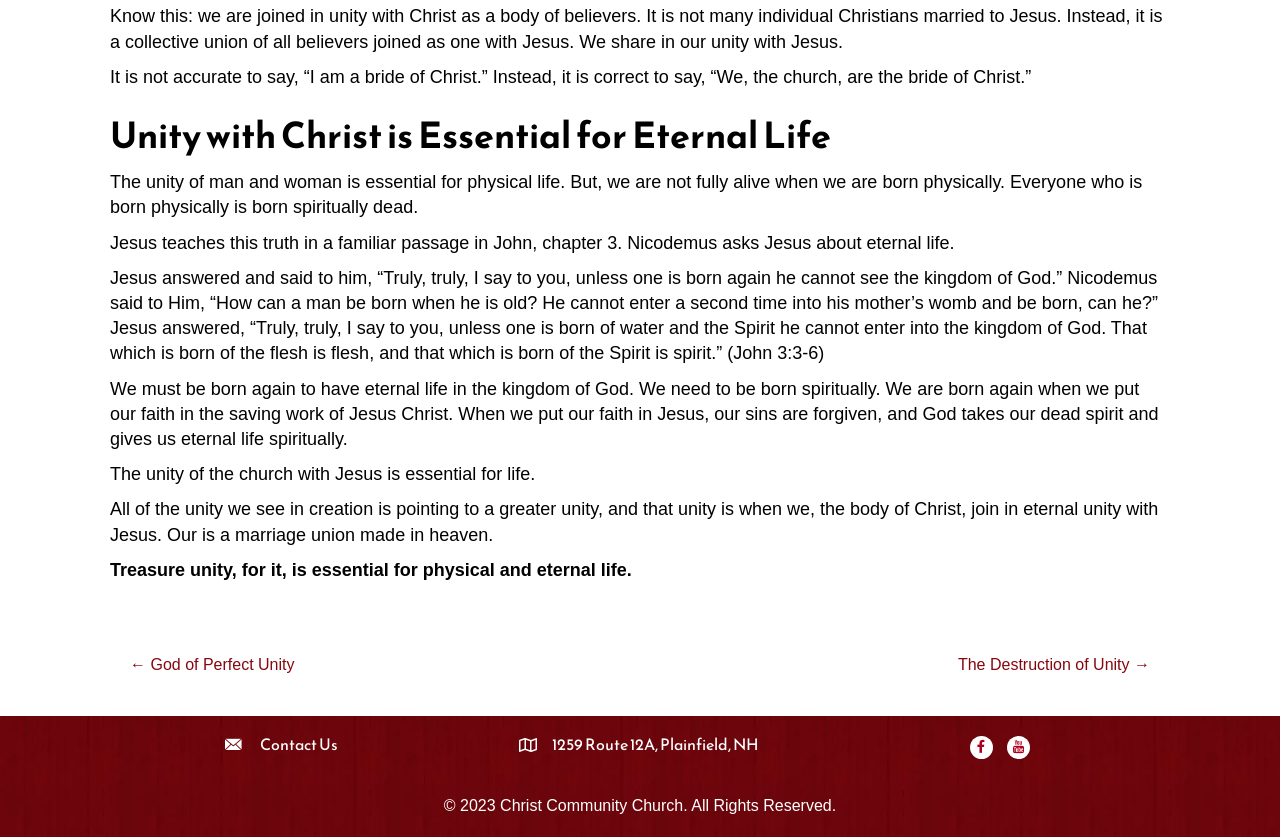Using the format (top-left x, top-left y, bottom-right x, bottom-right y), provide the bounding box coordinates for the described UI element. All values should be floating point numbers between 0 and 1: Other Publishers

None